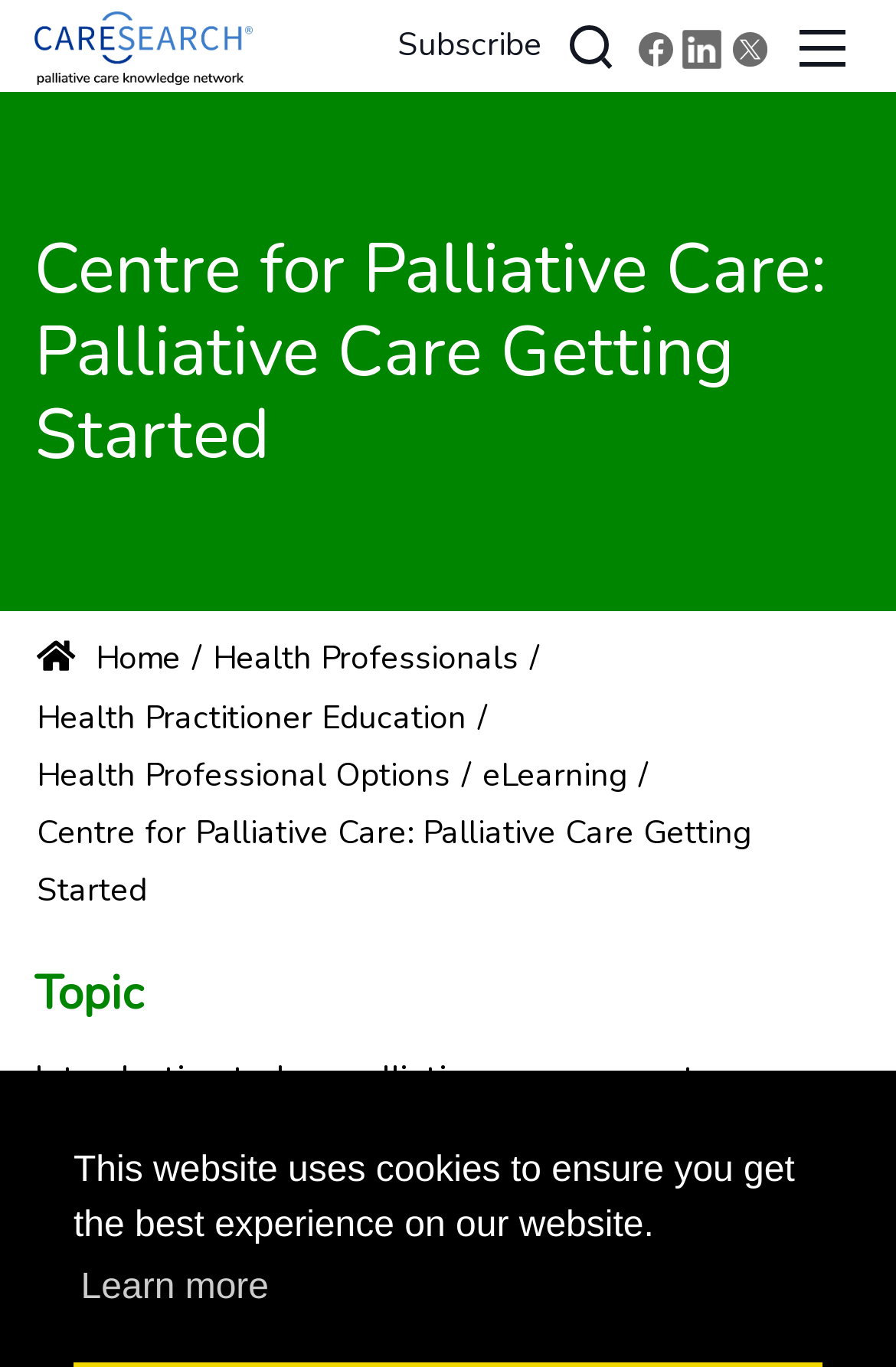Pinpoint the bounding box coordinates of the area that should be clicked to complete the following instruction: "Click the CareSearch link". The coordinates must be given as four float numbers between 0 and 1, i.e., [left, top, right, bottom].

[0.038, 0.012, 0.281, 0.052]